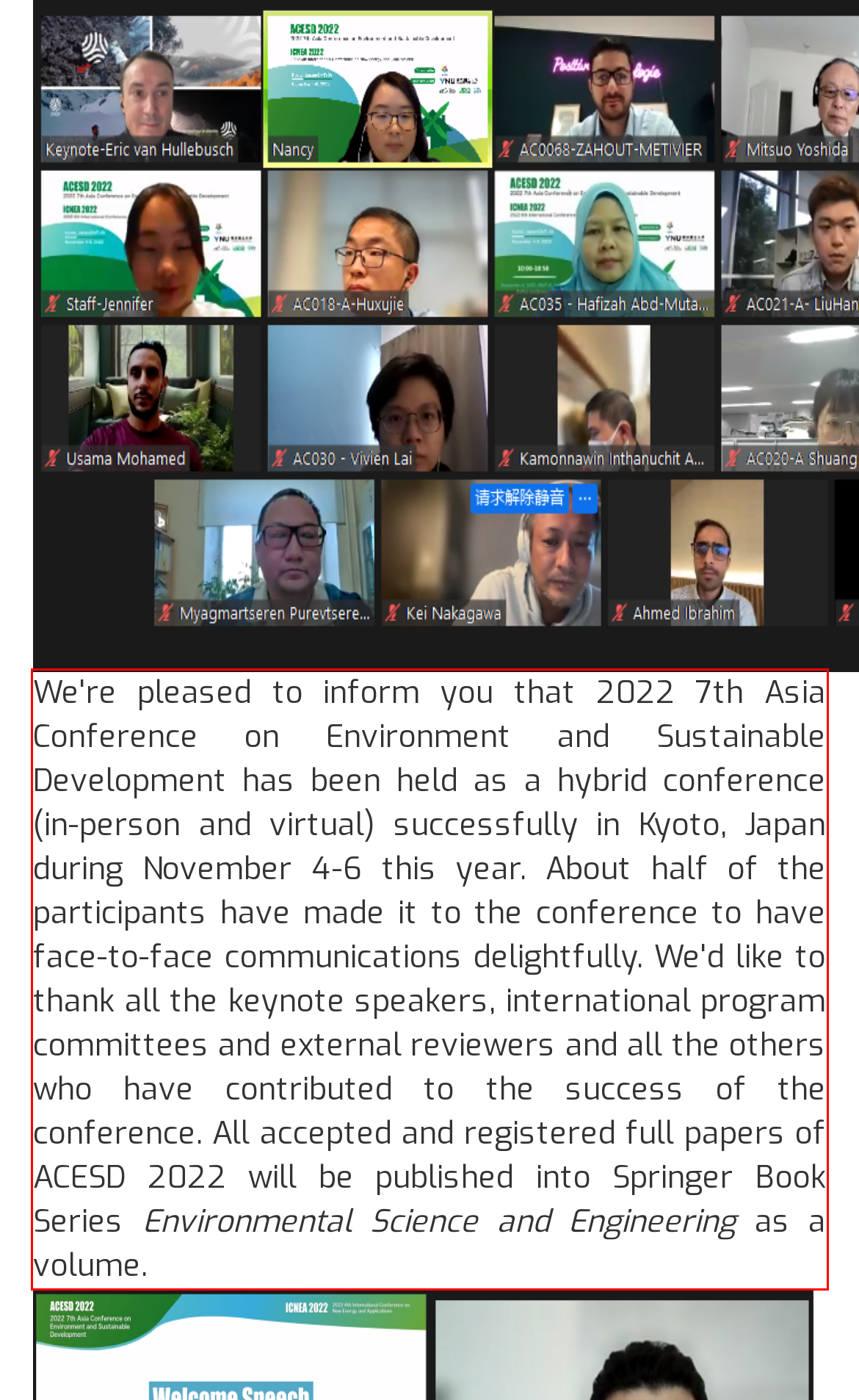Within the screenshot of the webpage, there is a red rectangle. Please recognize and generate the text content inside this red bounding box.

We're pleased to inform you that 2022 7th Asia Conference on Environment and Sustainable Development has been held as a hybrid conference (in-person and virtual) successfully in Kyoto, Japan during November 4-6 this year. About half of the participants have made it to the conference to have face-to-face communications delightfully. We'd like to thank all the keynote speakers, international program committees and external reviewers and all the others who have contributed to the success of the conference. All accepted and registered full papers of ACESD 2022 will be published into Springer Book Series Environmental Science and Engineering as a volume.